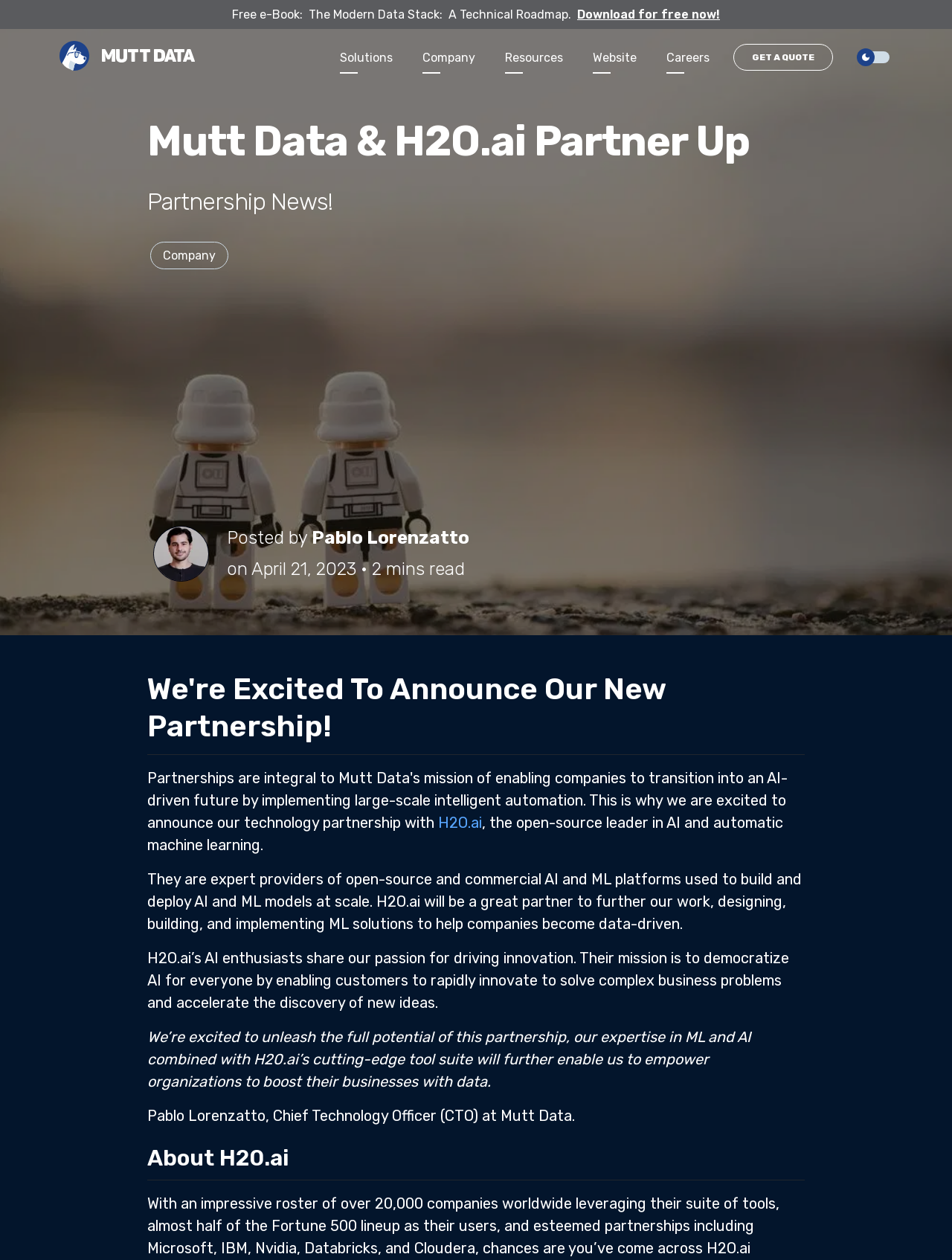Summarize the webpage in an elaborate manner.

This webpage is about Mutt Data & H2O.ai's partnership news. At the top, there is a large image spanning the entire width of the page, with a heading "Mutt Data & H2O.ai Partner Up" and a subheading "Partnership News!".

Below the image, there is a section with a free e-book offer, featuring a title "The Modern Data Stack: A Technical Roadmap" and a download link. To the left of this section, there are two small images and a link.

On the top-right corner, there is a navigation menu with links to "Solutions", "Industries", "Services", "Success Cases", "Company", "Resources", "Website", and "Careers". Each link is separated by a horizontal separator line.

Below the navigation menu, there is a prominent call-to-action button "GET A QUOTE" and a smaller button with two images. 

The main content of the webpage is an article about the partnership between Mutt Data and H2O.ai. The article has several headings, including "We're Excited To Announce Our New Partnership!", "About H20.ai", and others. The text describes the partnership, H2O.ai's expertise in AI and machine learning, and the benefits of the partnership. There are also quotes from Pablo Lorenzatto, Chief Technology Officer (CTO) at Mutt Data.

Throughout the article, there are links to other pages, including "Company" and "H2O.ai". The text is divided into paragraphs, with some sentences highlighted as separate lines.